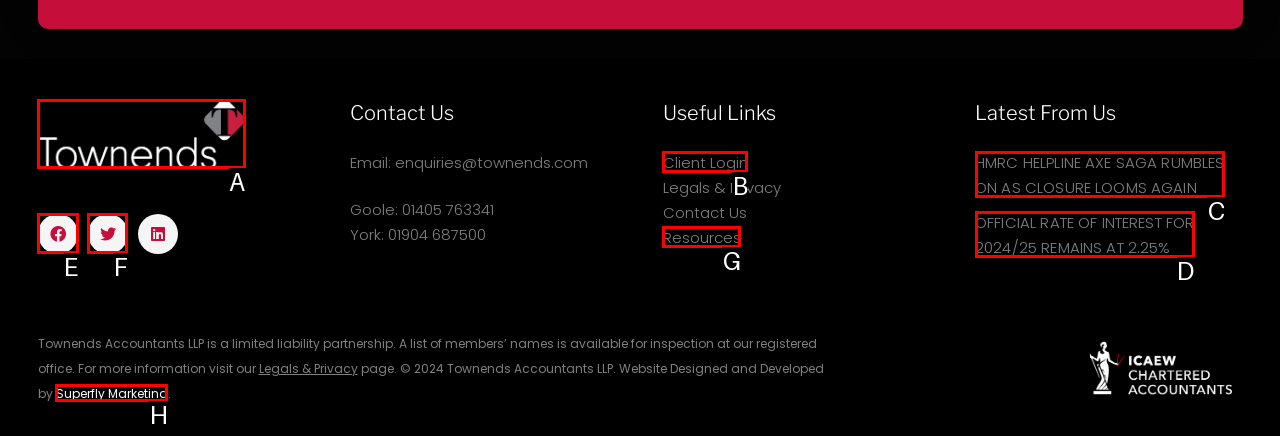Identify the HTML element to select in order to accomplish the following task: Visit Facebook
Reply with the letter of the chosen option from the given choices directly.

E